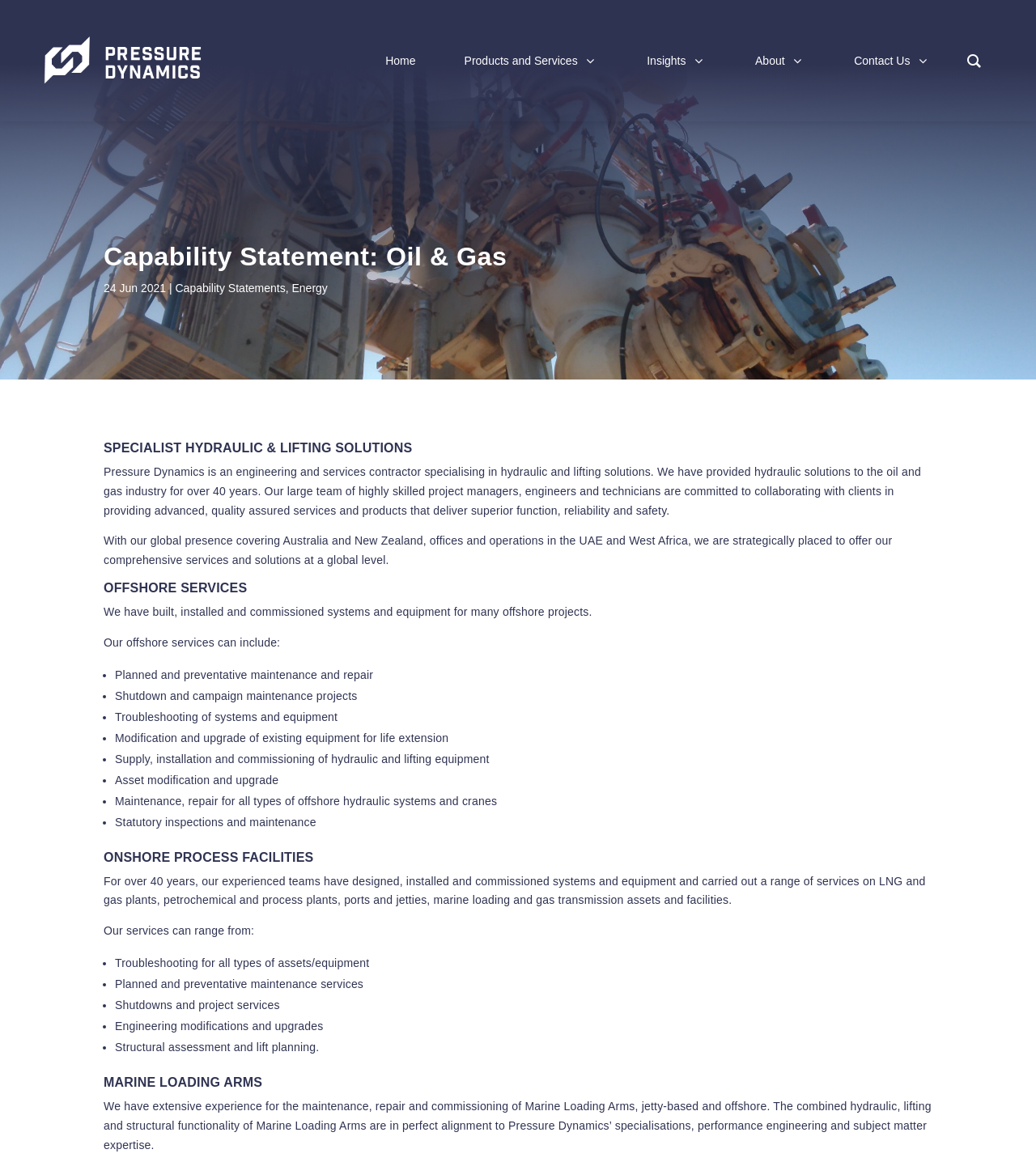Create an elaborate caption for the webpage.

The webpage is about Pressure Dynamics, a company that specializes in hydraulic and lifting solutions for the oil and gas industry. At the top left corner, there is a logo of Pressure Dynamics, and next to it, there are navigation links to "Home", "Products and Services", "Insights", "About", and "Contact Us". 

Below the navigation links, there is a heading that reads "Capability Statement: Oil & Gas". Underneath this heading, there is a subheading that states "SPECIALIST HYDRAULIC & LIFTING SOLUTIONS". 

The main content of the webpage is divided into three sections: "OFFSHORE SERVICES", "ONSHORE PROCESS FACILITIES", and "MARINE LOADING ARMS". 

In the "OFFSHORE SERVICES" section, there is a description of the company's services, including planned and preventative maintenance, shutdown and campaign maintenance projects, troubleshooting, modification and upgrade of existing equipment, supply, installation, and commissioning of hydraulic and lifting equipment, asset modification and upgrade, maintenance, repair for all types of offshore hydraulic systems and cranes, and statutory inspections and maintenance. 

In the "ONSHORE PROCESS FACILITIES" section, there is a description of the company's services for onshore process facilities, including troubleshooting, planned and preventative maintenance services, shutdowns and project services, engineering modifications and upgrades, and structural assessment and lift planning. 

In the "MARINE LOADING ARMS" section, there is a description of the company's experience in maintaining, repairing, and commissioning Marine Loading Arms, both jetty-based and offshore.